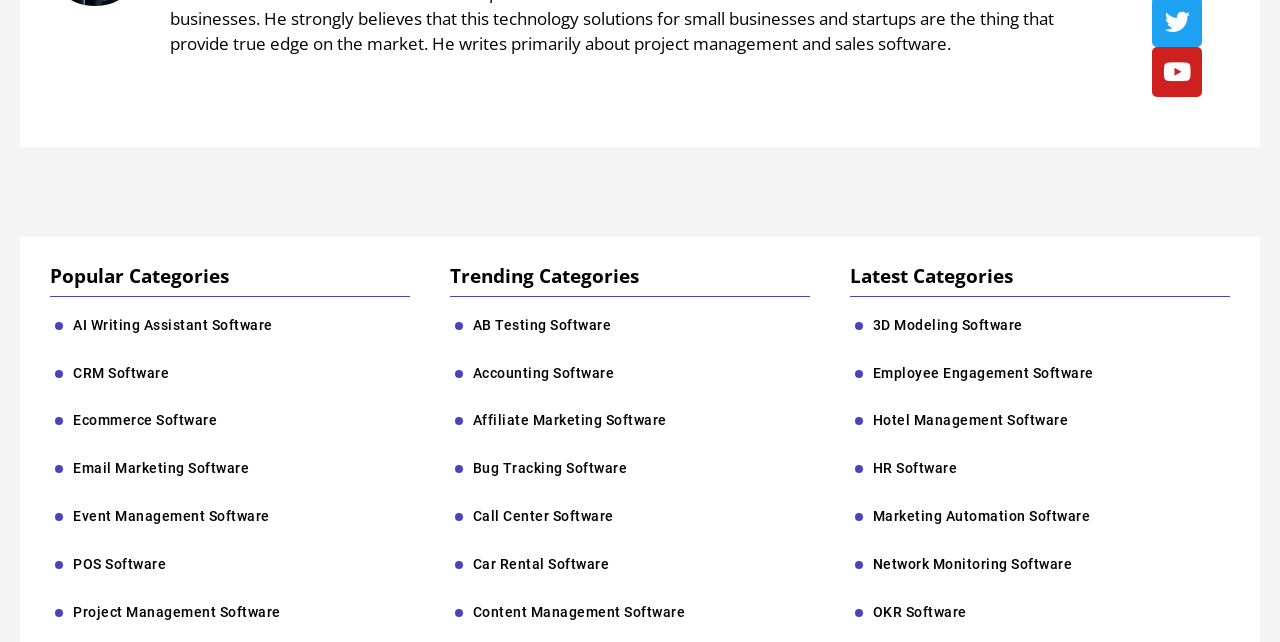Can you provide the bounding box coordinates for the element that should be clicked to implement the instruction: "Search for something"?

None